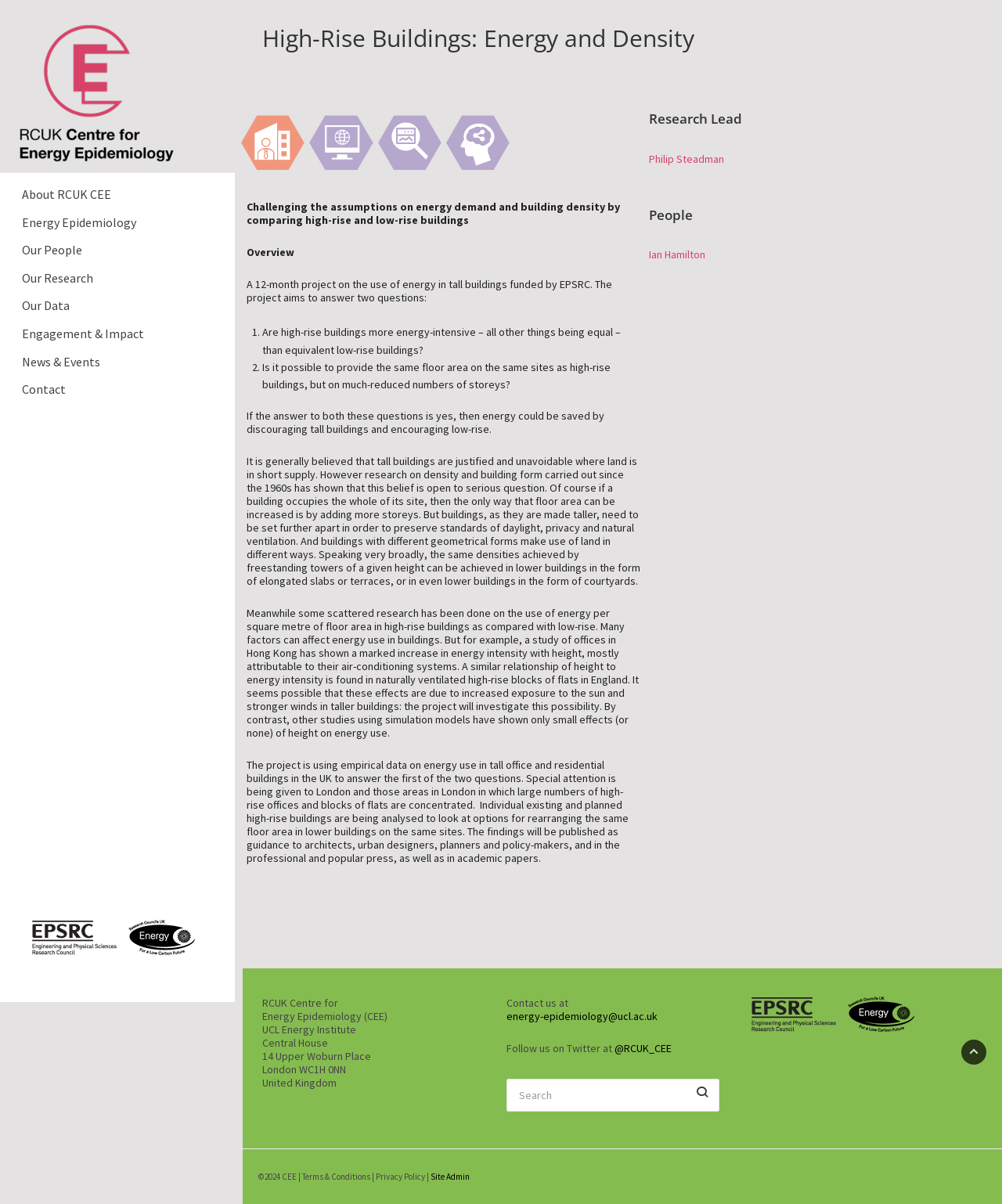Can you find the bounding box coordinates for the element to click on to achieve the instruction: "Click on the 'About RCUK CEE' link"?

[0.008, 0.15, 0.125, 0.173]